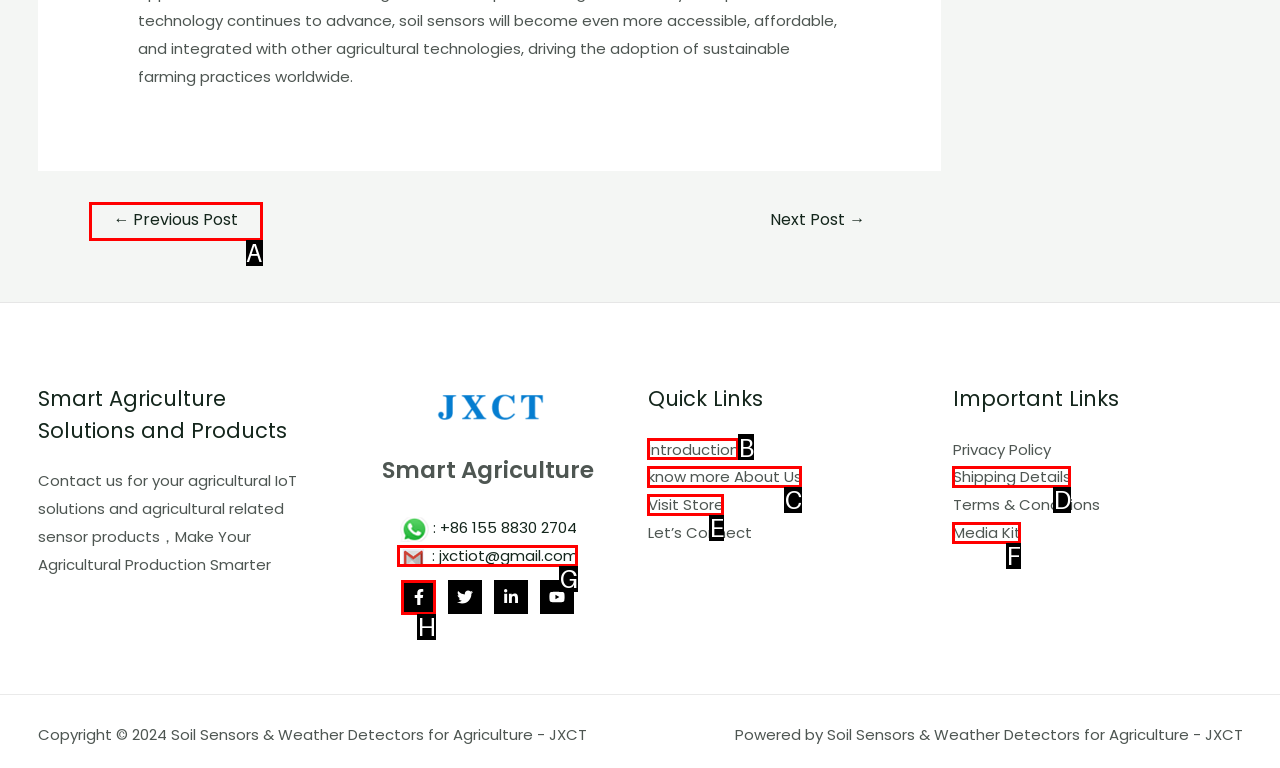Pick the right letter to click to achieve the task: Click on the '← Previous Post' link
Answer with the letter of the correct option directly.

A